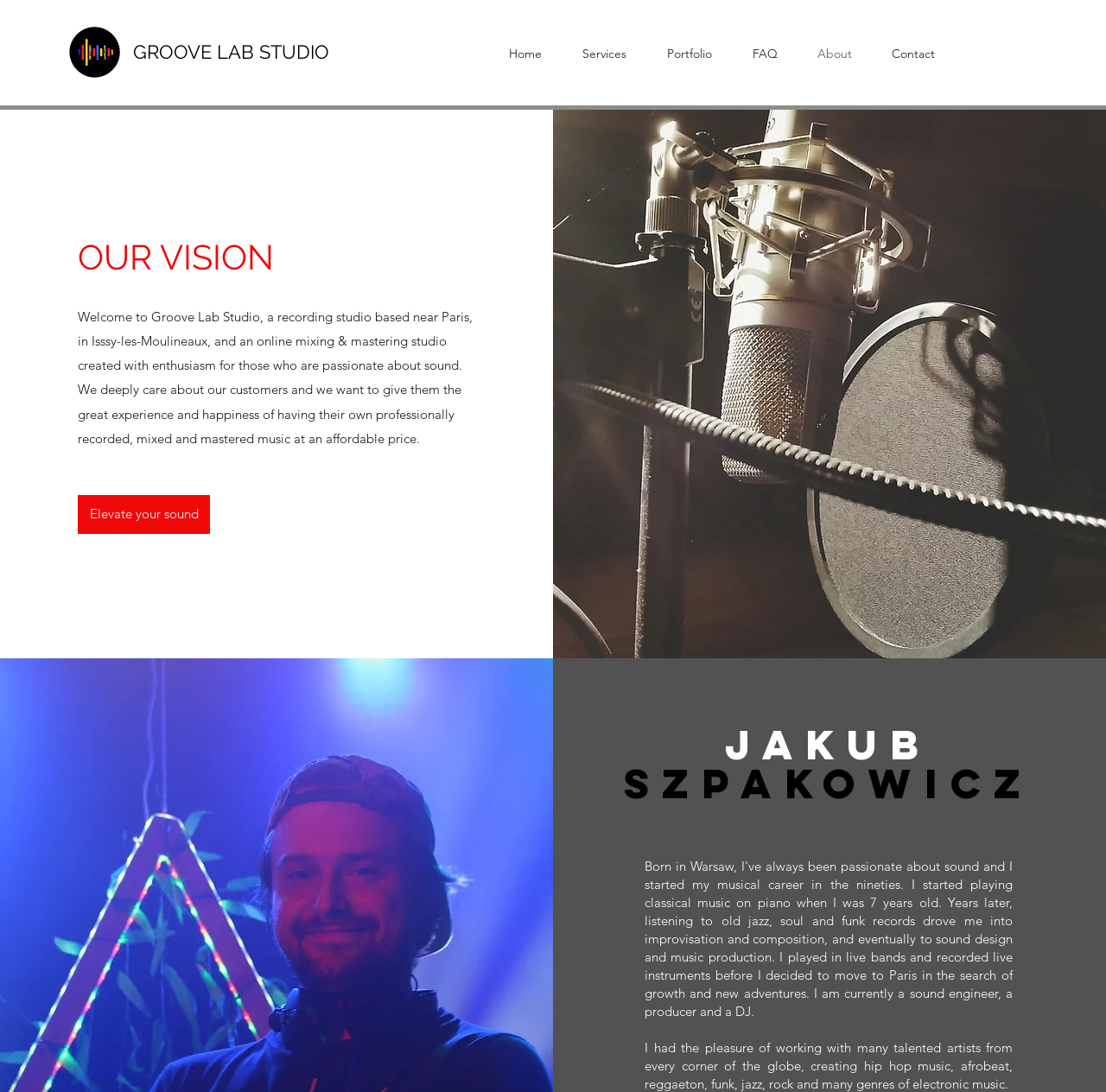Locate the coordinates of the bounding box for the clickable region that fulfills this instruction: "Read about the studio's vision".

[0.07, 0.214, 0.43, 0.257]